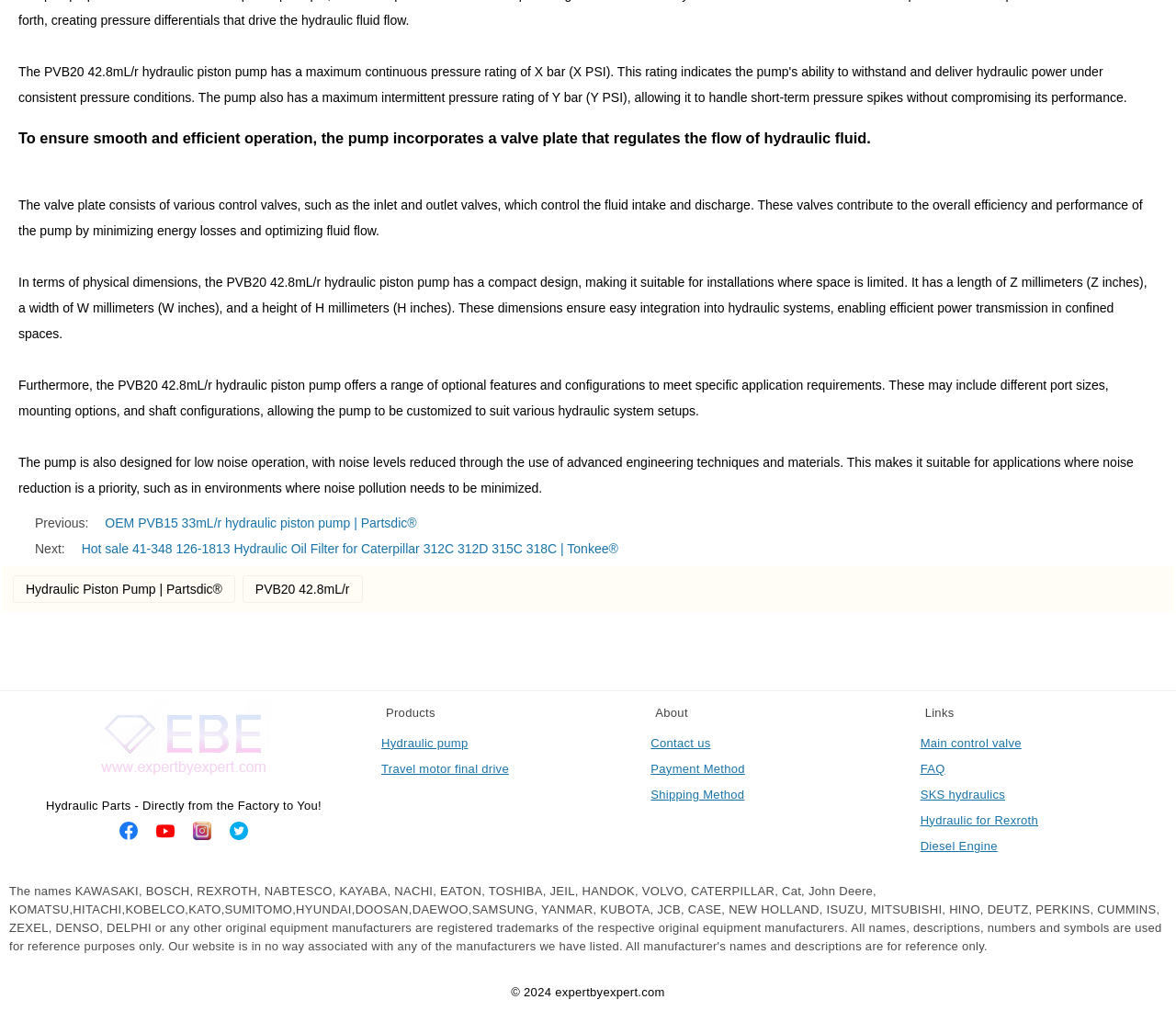What is the name of the website?
Refer to the image and provide a thorough answer to the question.

The website is Partsdic, which is a platform that provides hydraulic parts and services, as indicated by the logo and the tagline 'Hydraulic Parts - Directly from the Factory to You!'.